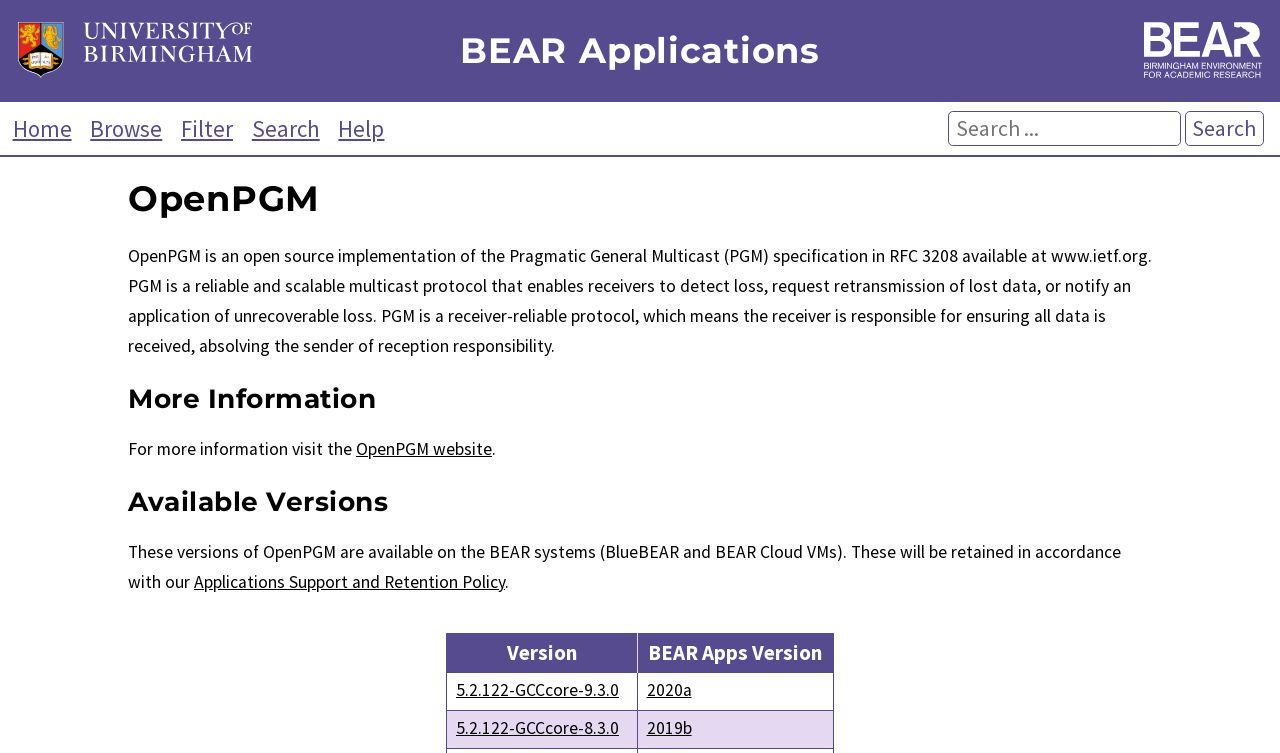Identify the bounding box coordinates of the clickable section necessary to follow the following instruction: "Visit the OpenPGM website". The coordinates should be presented as four float numbers from 0 to 1, i.e., [left, top, right, bottom].

[0.278, 0.581, 0.384, 0.611]